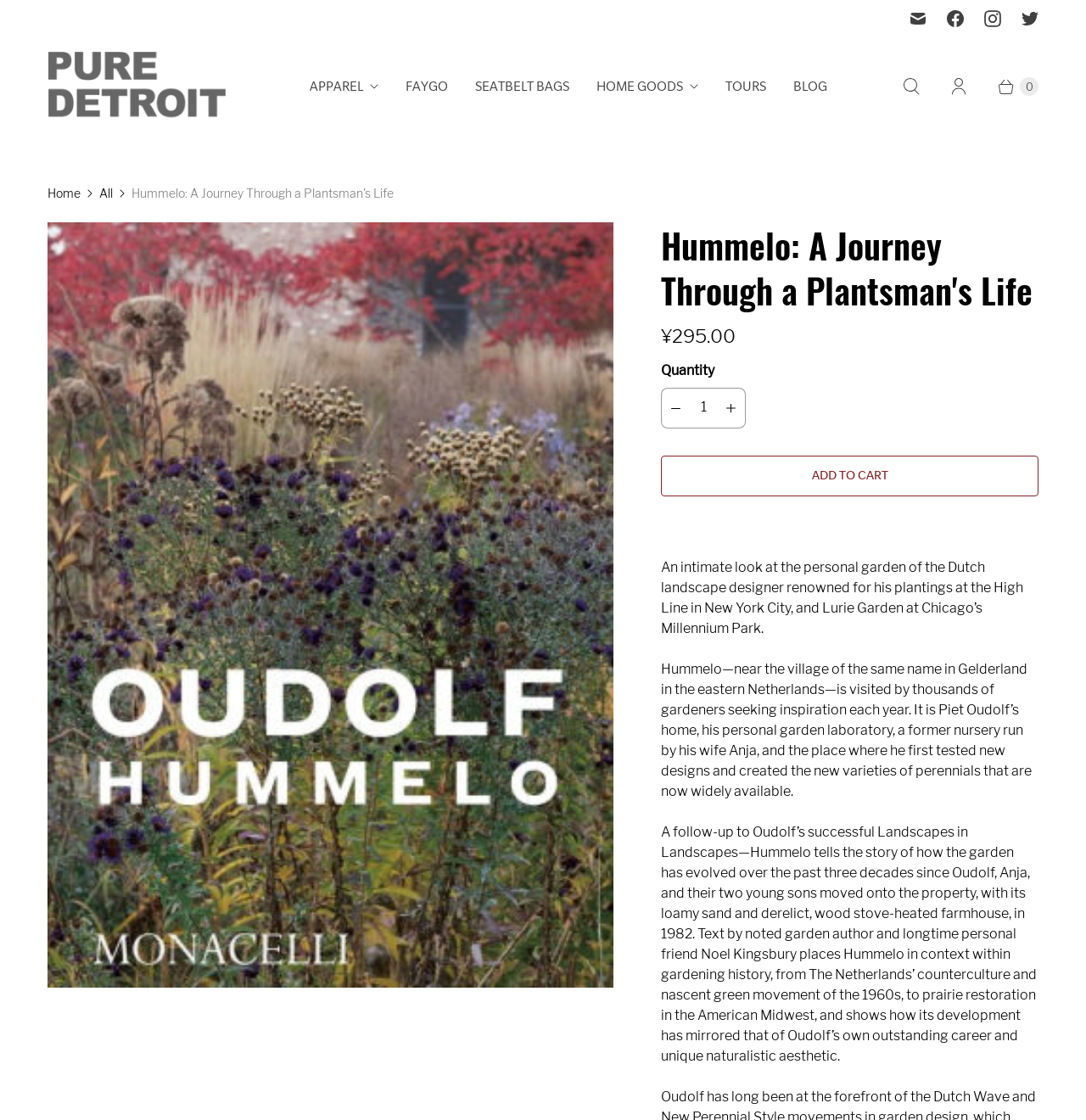Please analyze the image and give a detailed answer to the question:
What is the name of the Dutch landscape designer?

I found the answer by reading the static text element with the text 'Hummelo—near the village of the same name in Gelderland in the eastern Netherlands—is visited by thousands of gardeners seeking inspiration each year. It is Piet Oudolf’s home, his personal garden laboratory, a former nursery run by his wife Anja, and the place where he first tested new designs and created the new varieties of perennials that are now widely available.' This text mentions Piet Oudolf as the Dutch landscape designer.